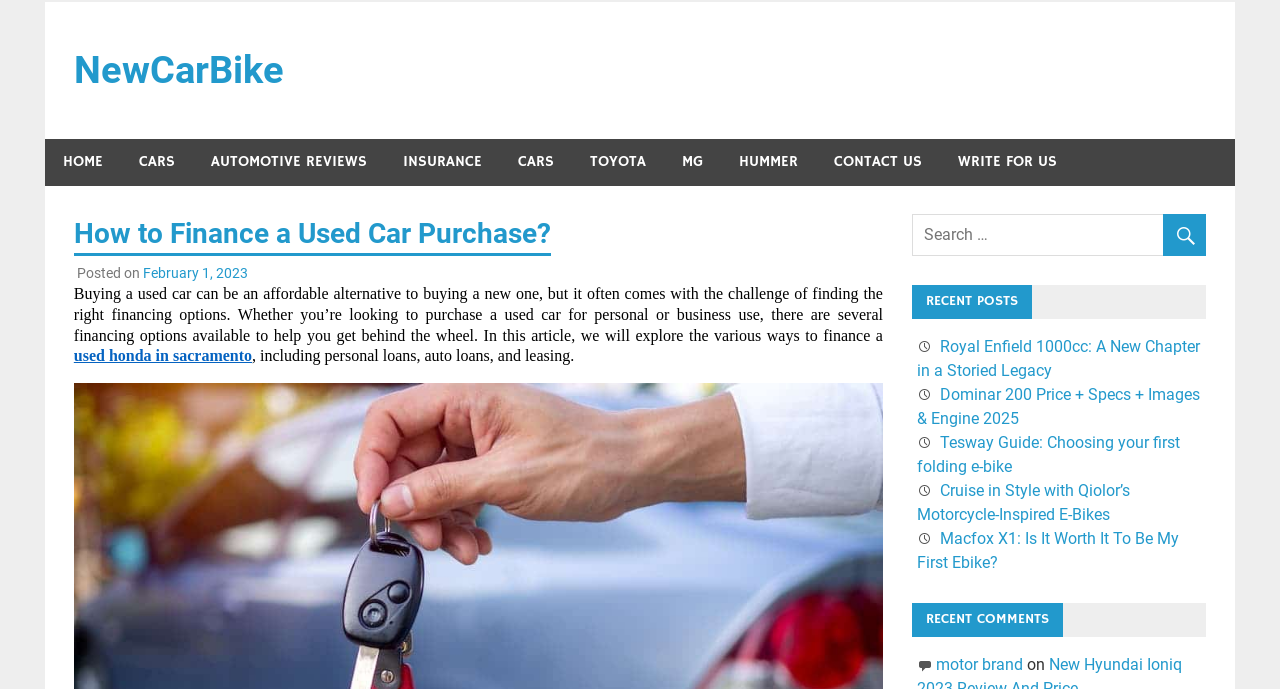Please identify the bounding box coordinates of the clickable area that will allow you to execute the instruction: "Search for something".

[0.712, 0.311, 0.942, 0.372]